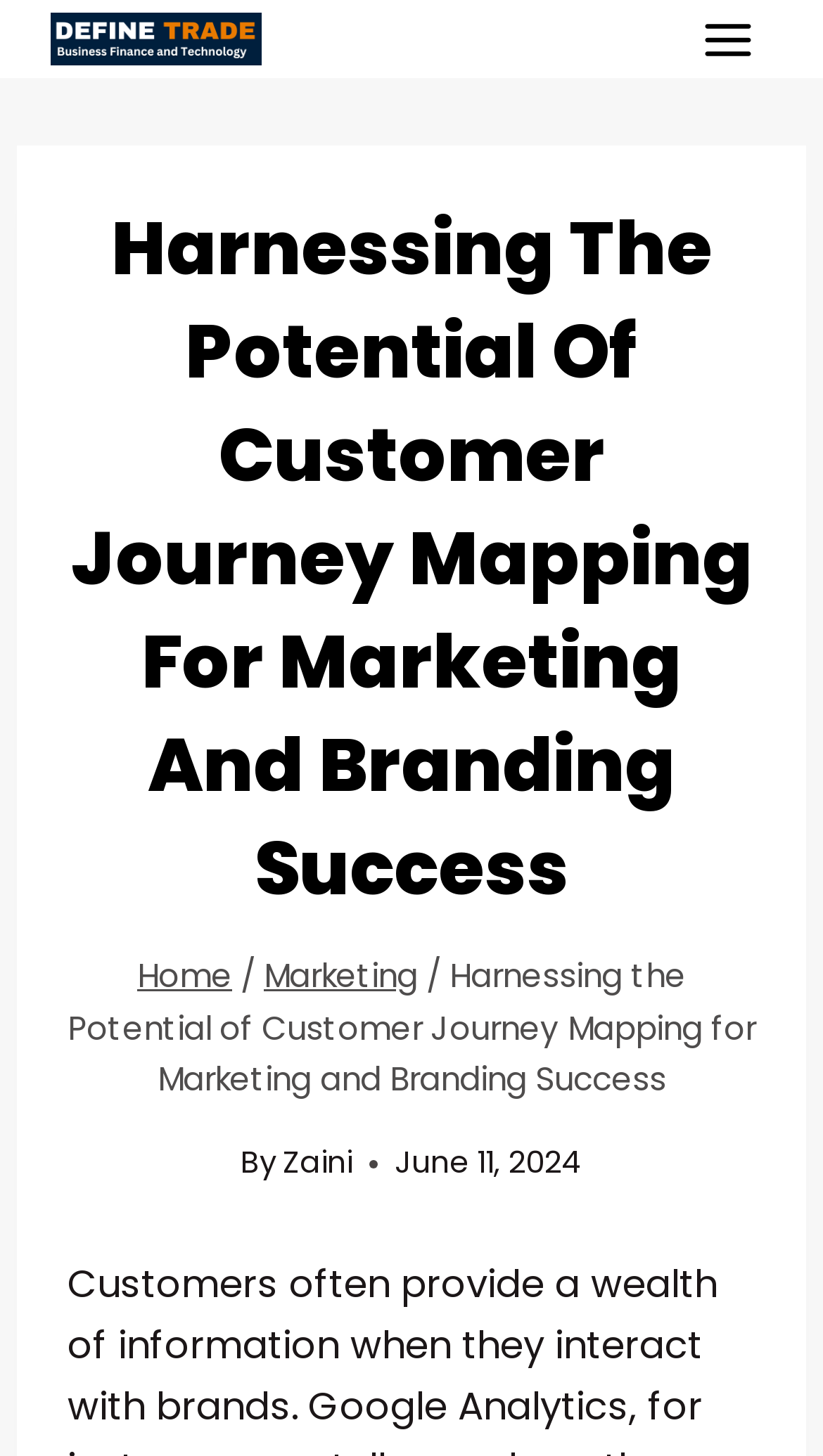Locate the UI element that matches the description Marketing in the webpage screenshot. Return the bounding box coordinates in the format (top-left x, top-left y, bottom-right x, bottom-right y), with values ranging from 0 to 1.

[0.321, 0.655, 0.508, 0.686]